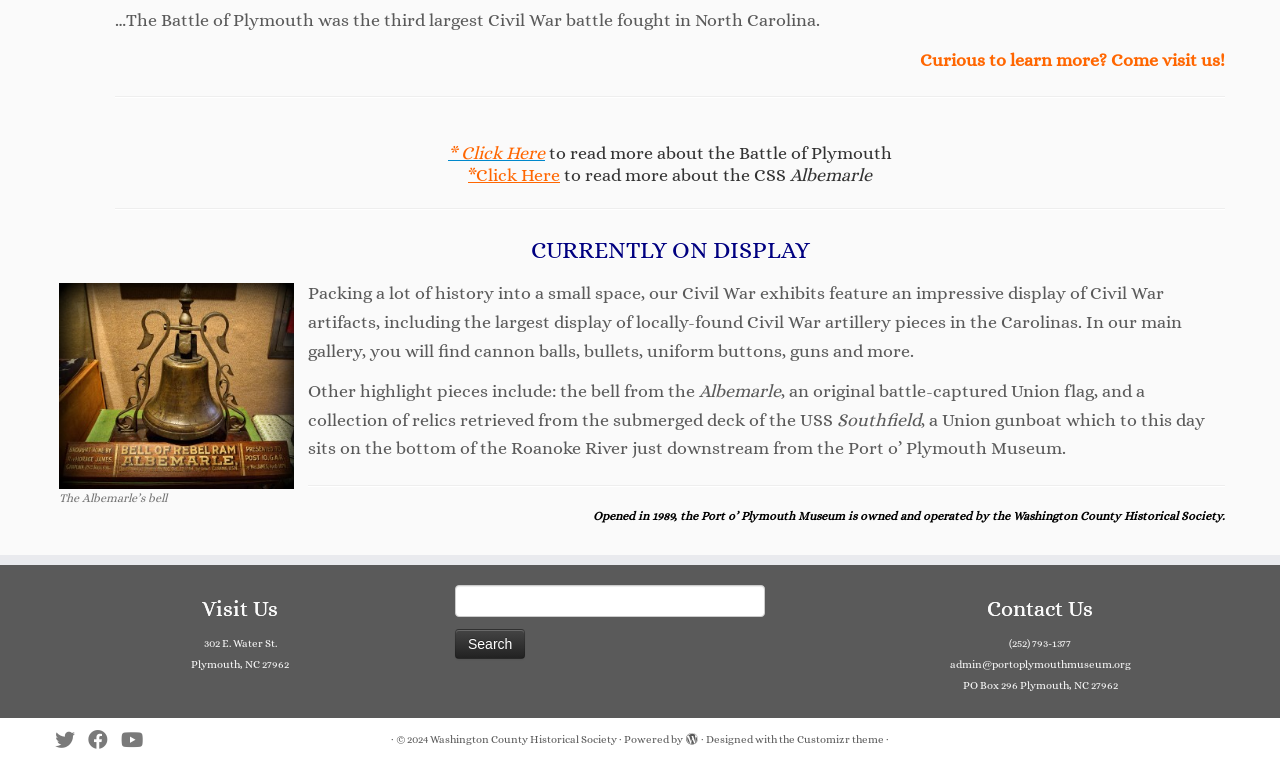What is the phone number of the museum?
Refer to the image and respond with a one-word or short-phrase answer.

(252) 793-1377